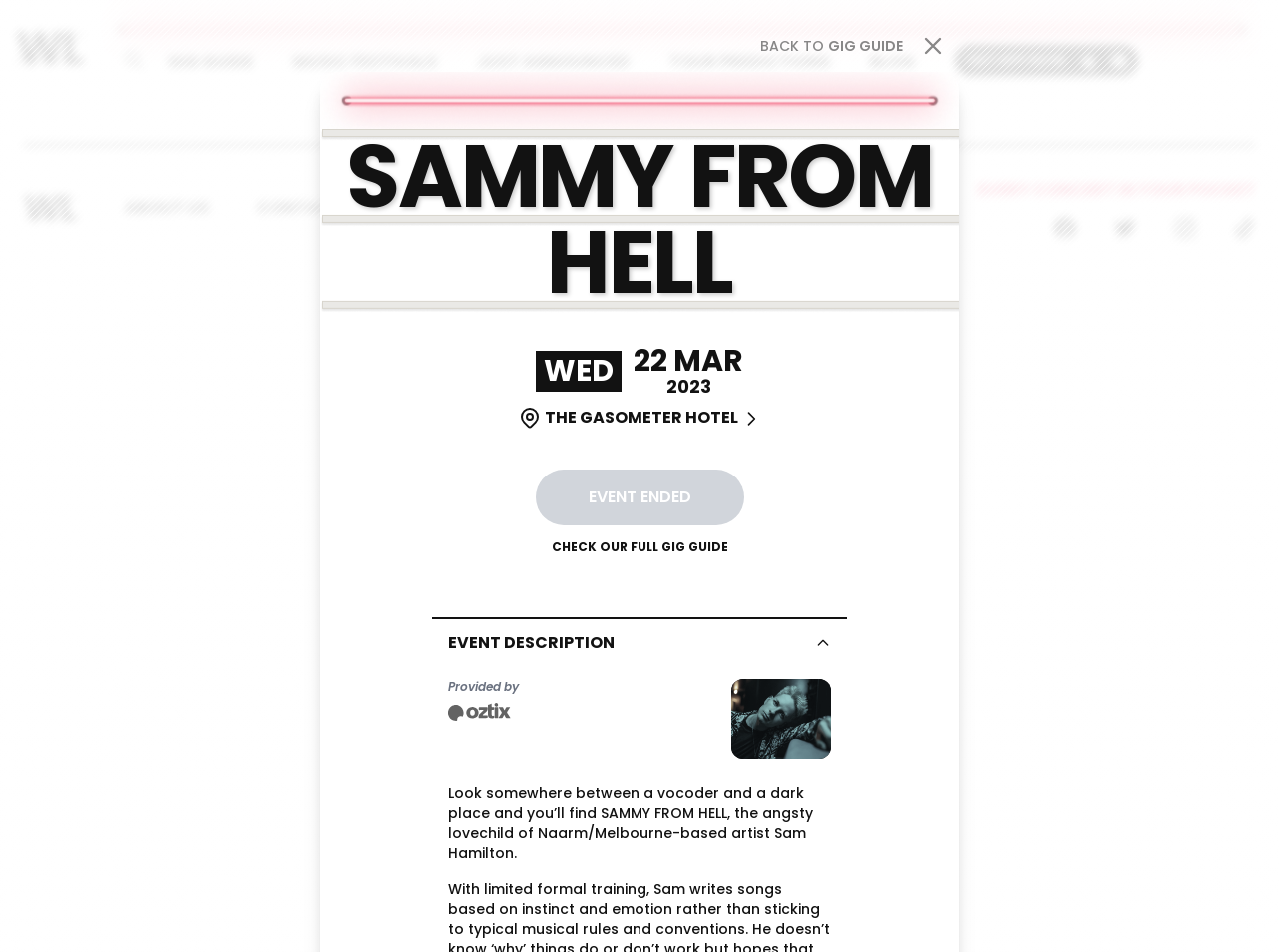Please indicate the bounding box coordinates for the clickable area to complete the following task: "Click on the GIG GUIDE link". The coordinates should be specified as four float numbers between 0 and 1, i.e., [left, top, right, bottom].

[0.131, 0.048, 0.198, 0.078]